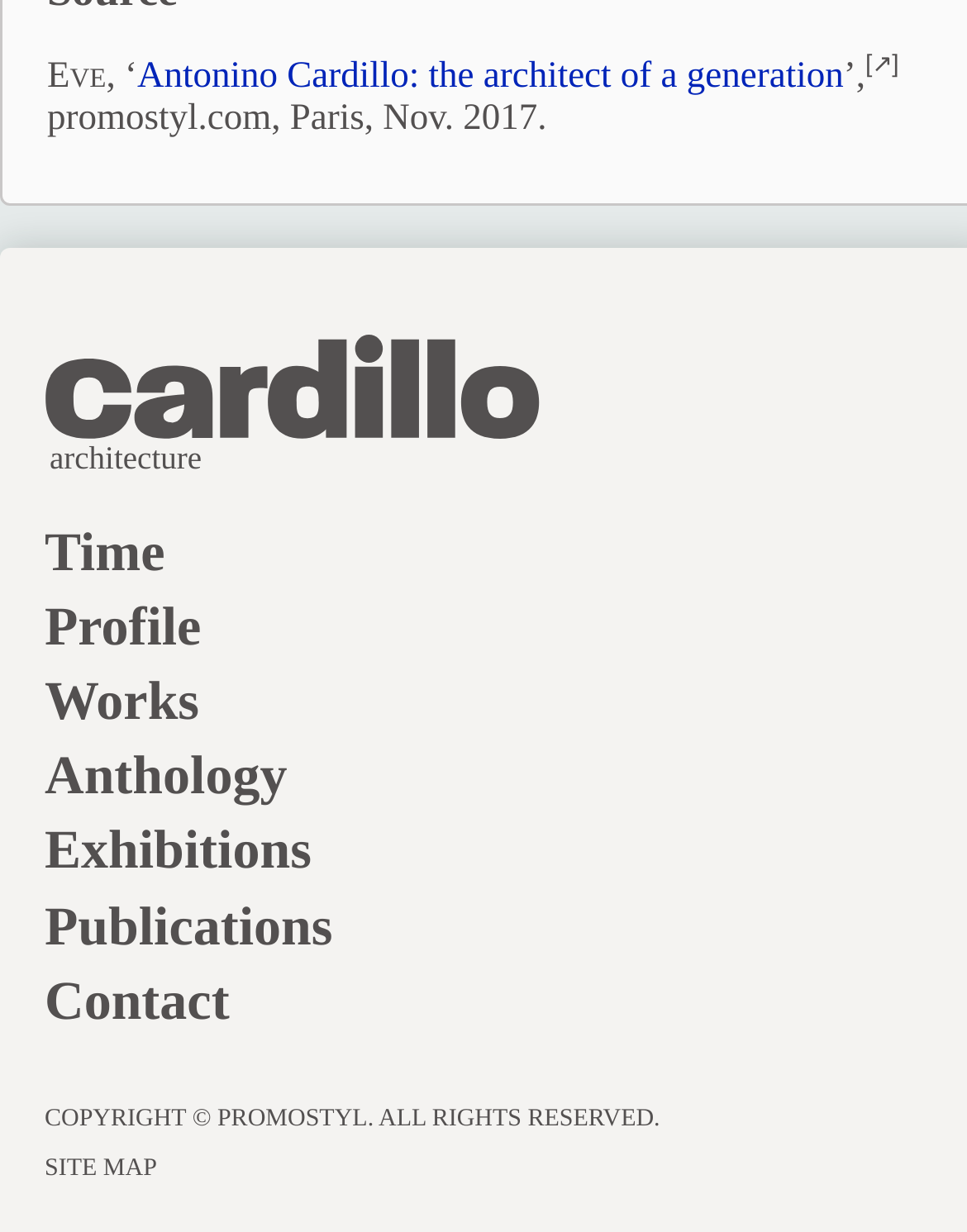Highlight the bounding box of the UI element that corresponds to this description: "Donate".

None